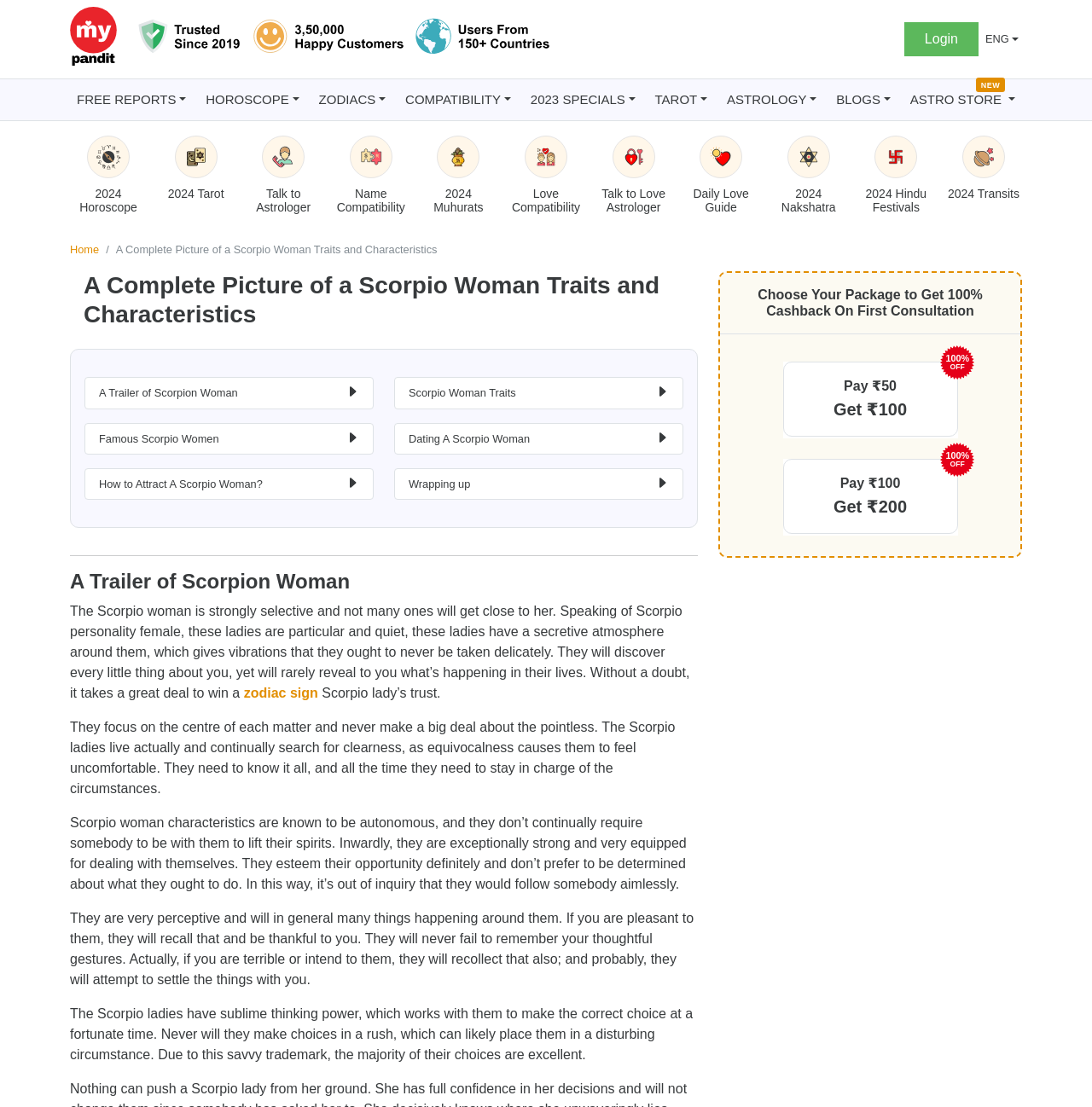Kindly provide the bounding box coordinates of the section you need to click on to fulfill the given instruction: "Click on the Facebook link".

None